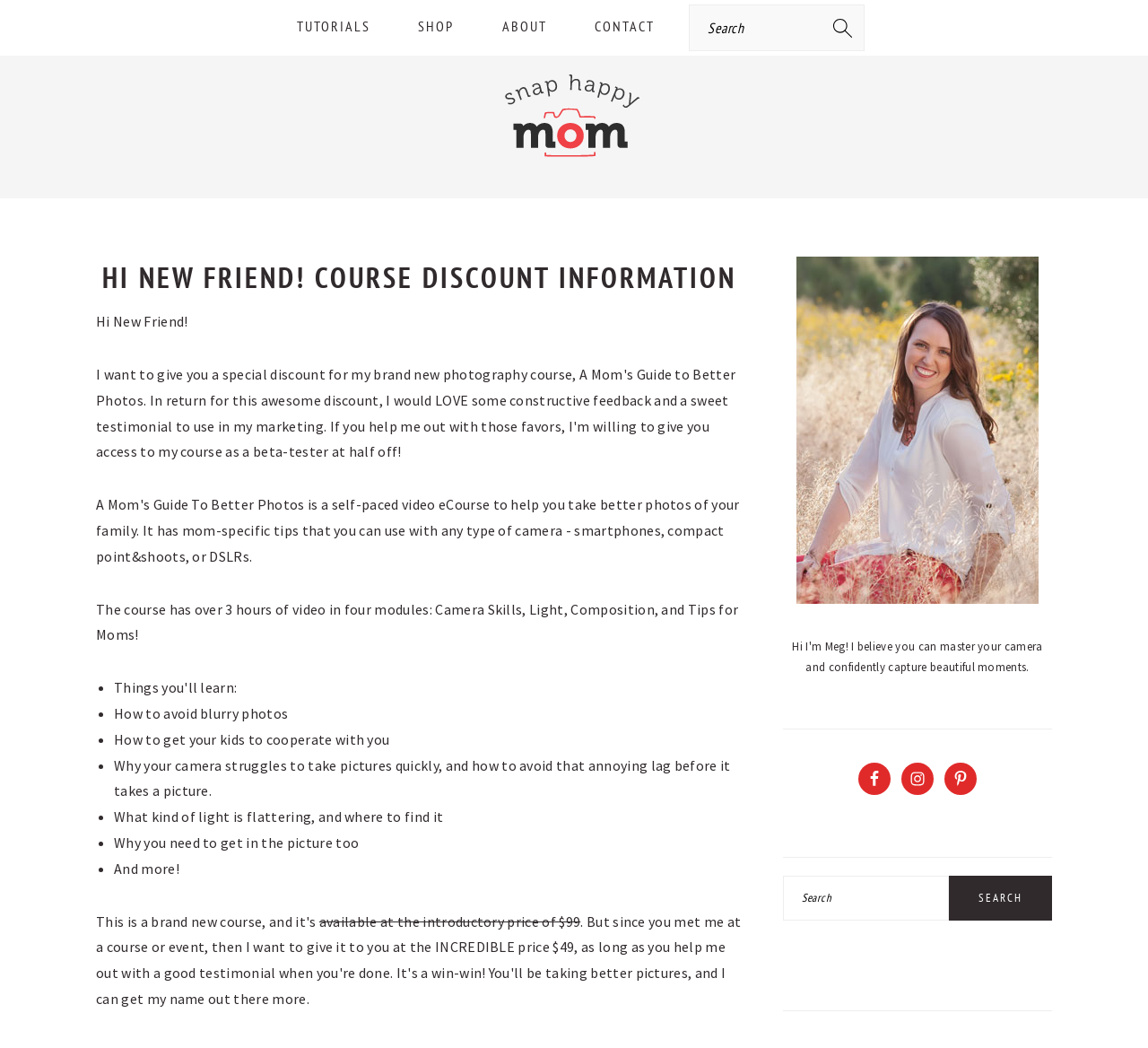What is the introductory price of the course?
Please interpret the details in the image and answer the question thoroughly.

The introductory price of the course is mentioned as 'available at the introductory price of $99' in the description of the course.